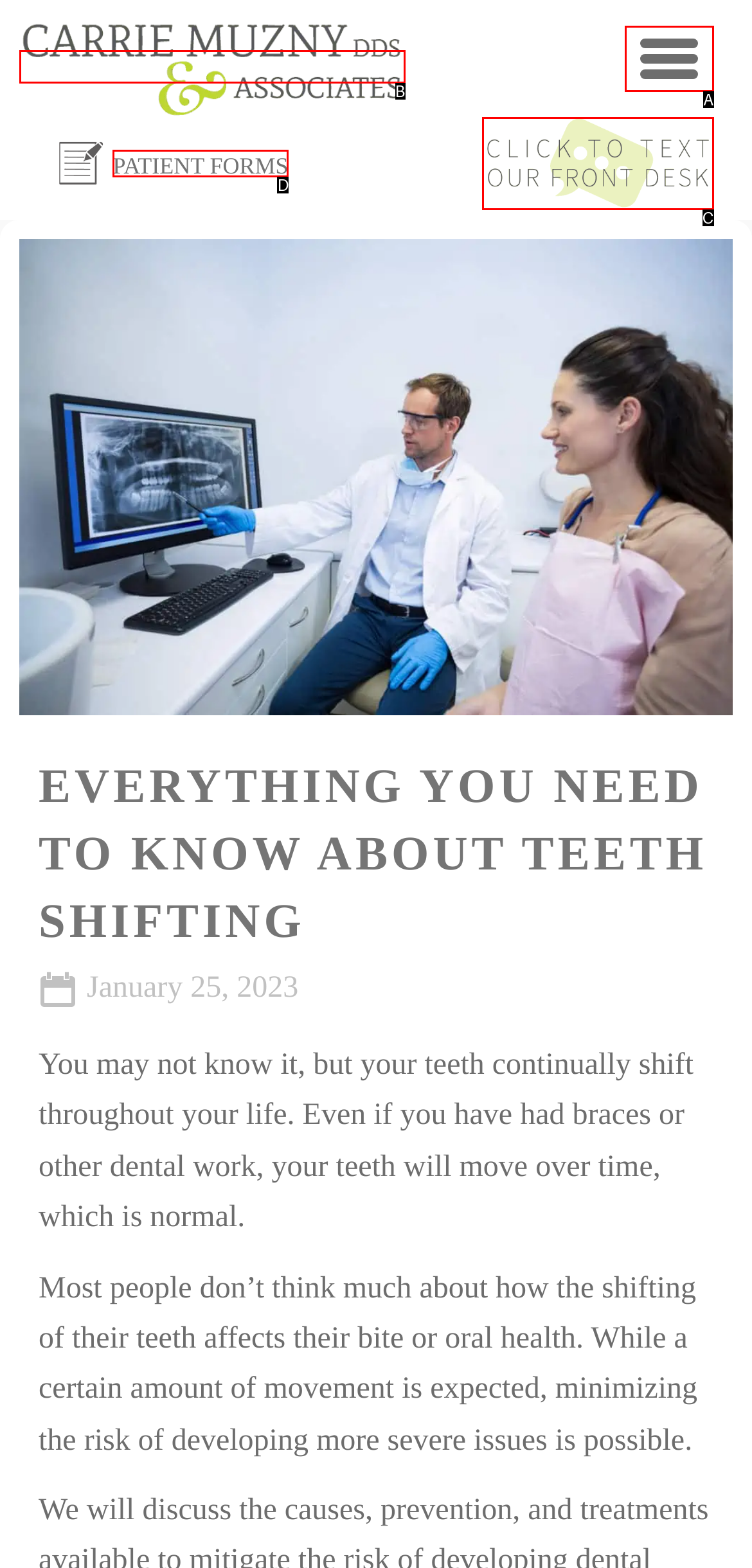Which option is described as follows: PATIENT FORMS
Answer with the letter of the matching option directly.

D